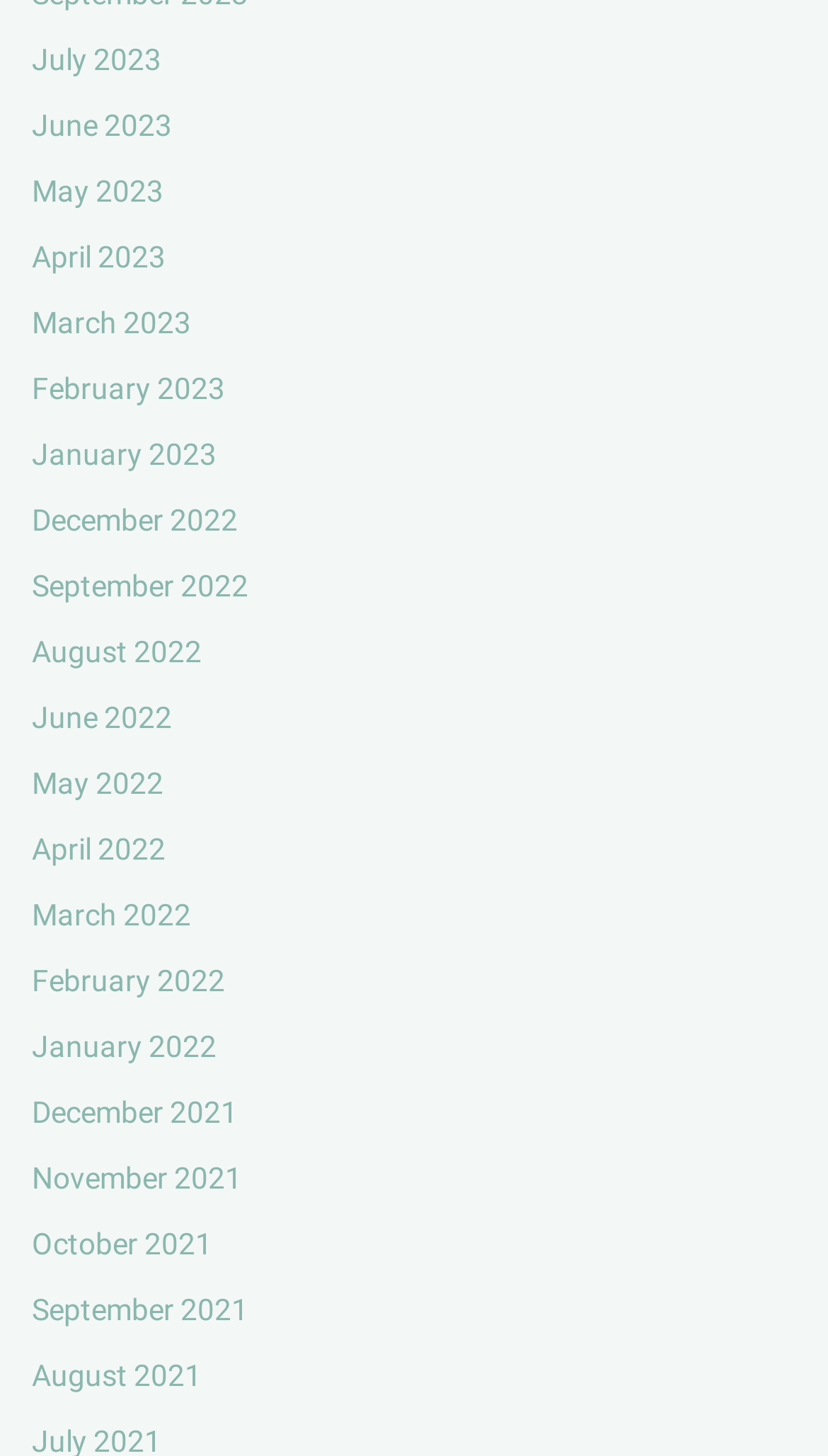How many years are represented in the list?
Respond to the question with a single word or phrase according to the image.

3